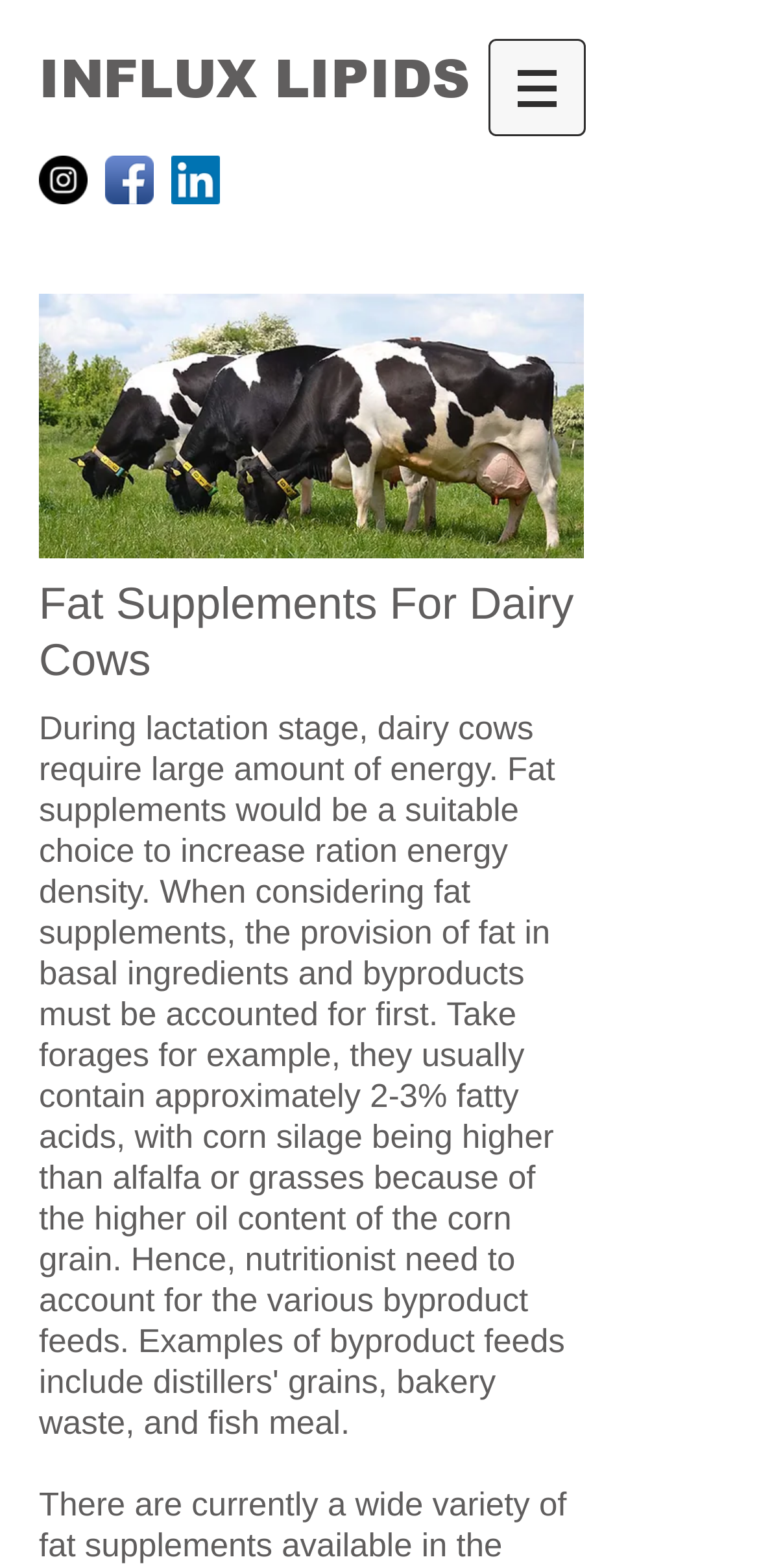Please provide a comprehensive answer to the question below using the information from the image: What is the topic of the main content?

The topic of the main content can be determined by looking at the heading element 'Fat Supplements For Dairy Cows' below the social media icons, which is a prominent element on the page.